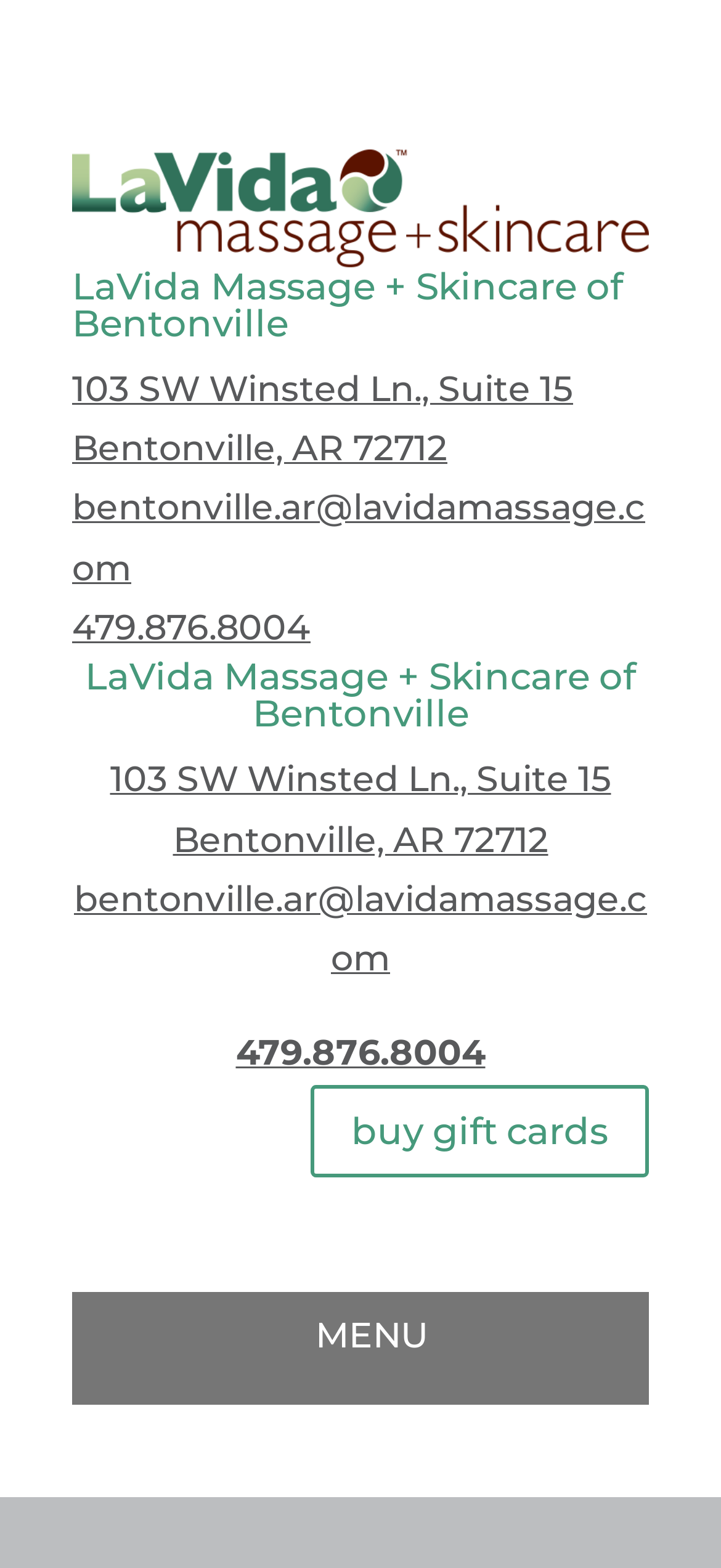Locate the bounding box coordinates of the clickable part needed for the task: "send an email".

[0.1, 0.31, 0.895, 0.376]